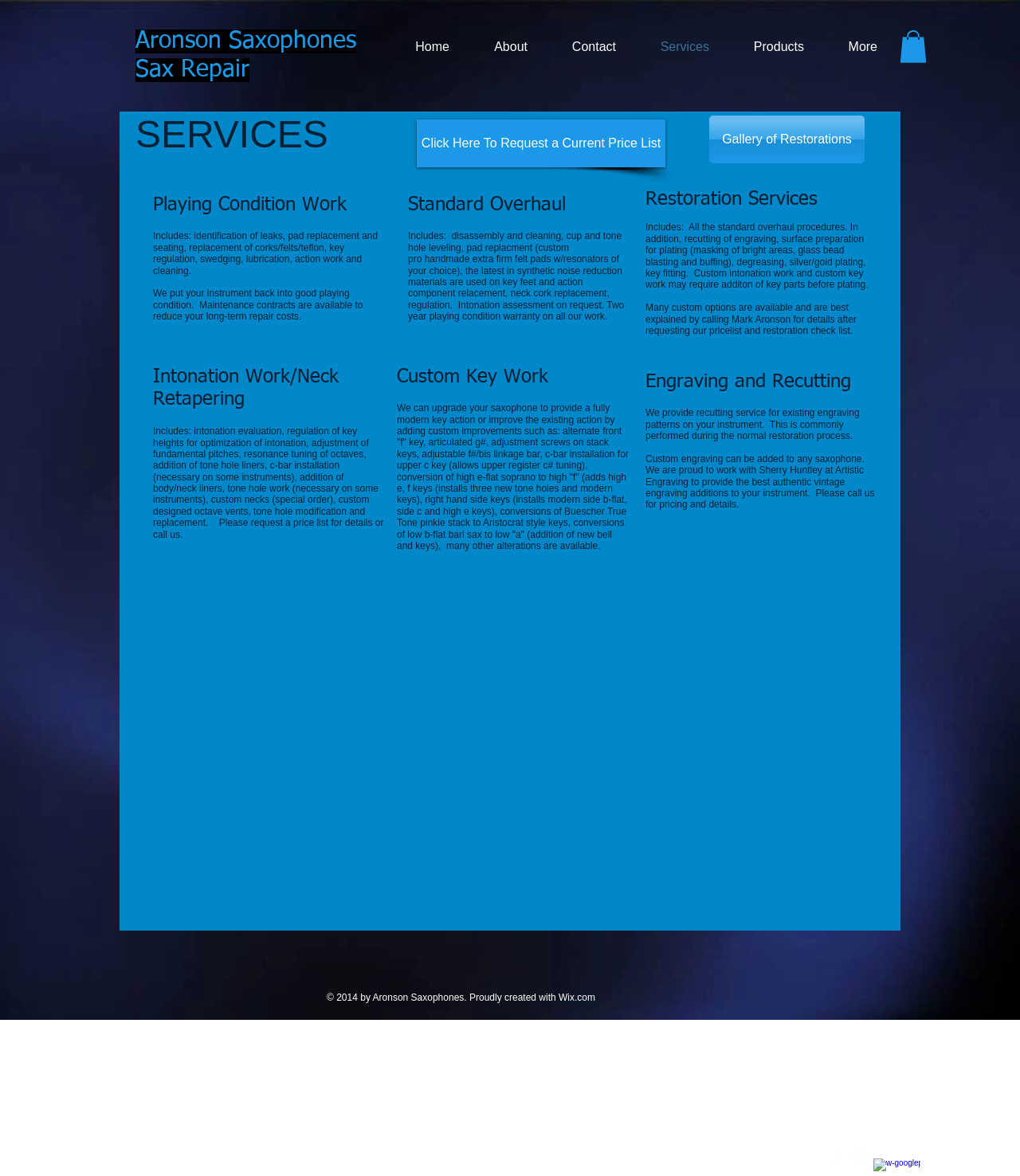Pinpoint the bounding box coordinates of the clickable element needed to complete the instruction: "Click on the 'Home' link". The coordinates should be provided as four float numbers between 0 and 1: [left, top, right, bottom].

[0.379, 0.032, 0.456, 0.047]